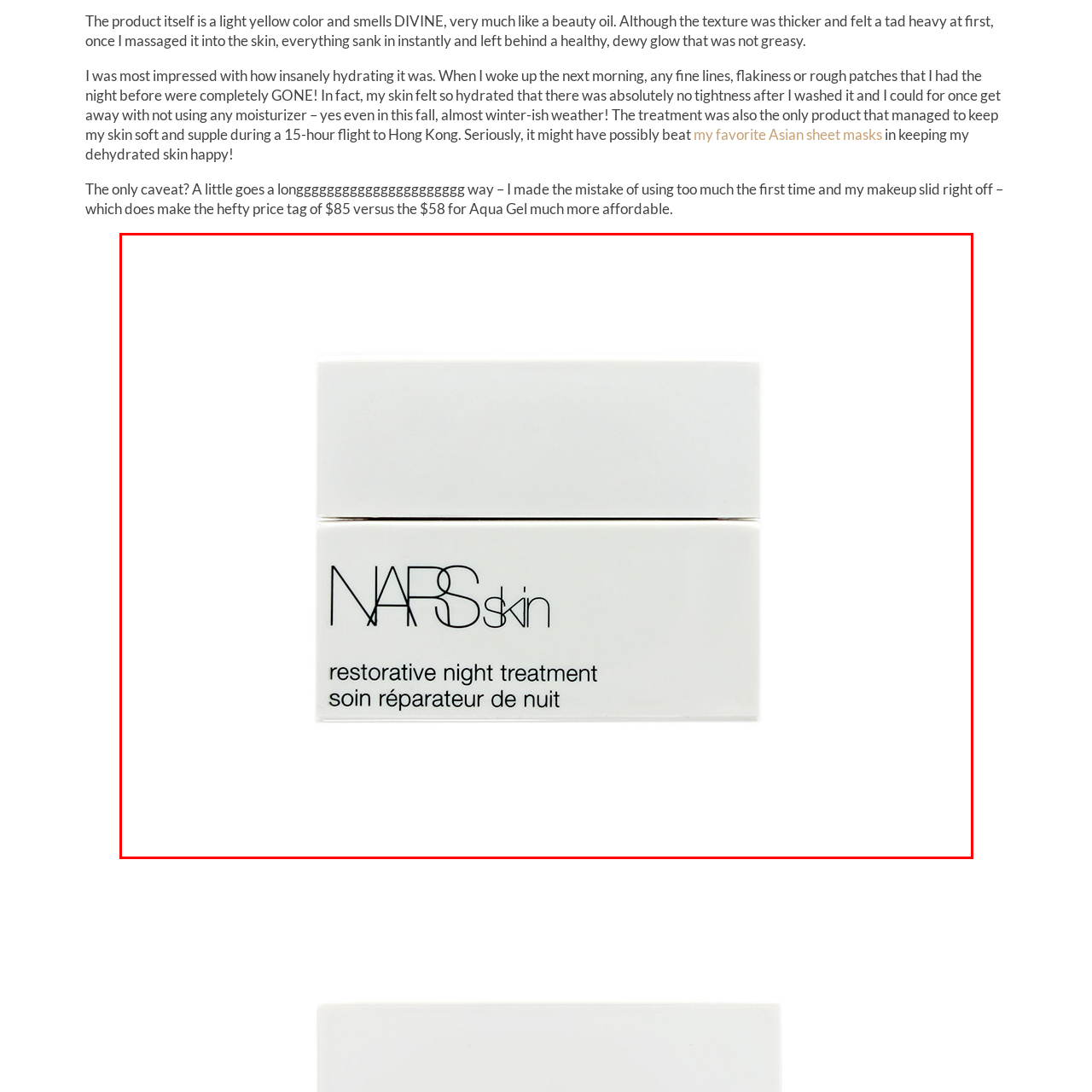What is the primary benefit of using this product?
Observe the image within the red bounding box and formulate a detailed response using the visual elements present.

The caption explains that the product is 'designed to provide intensive hydration and skin rejuvenation overnight', indicating that these are the primary benefits of using this product.